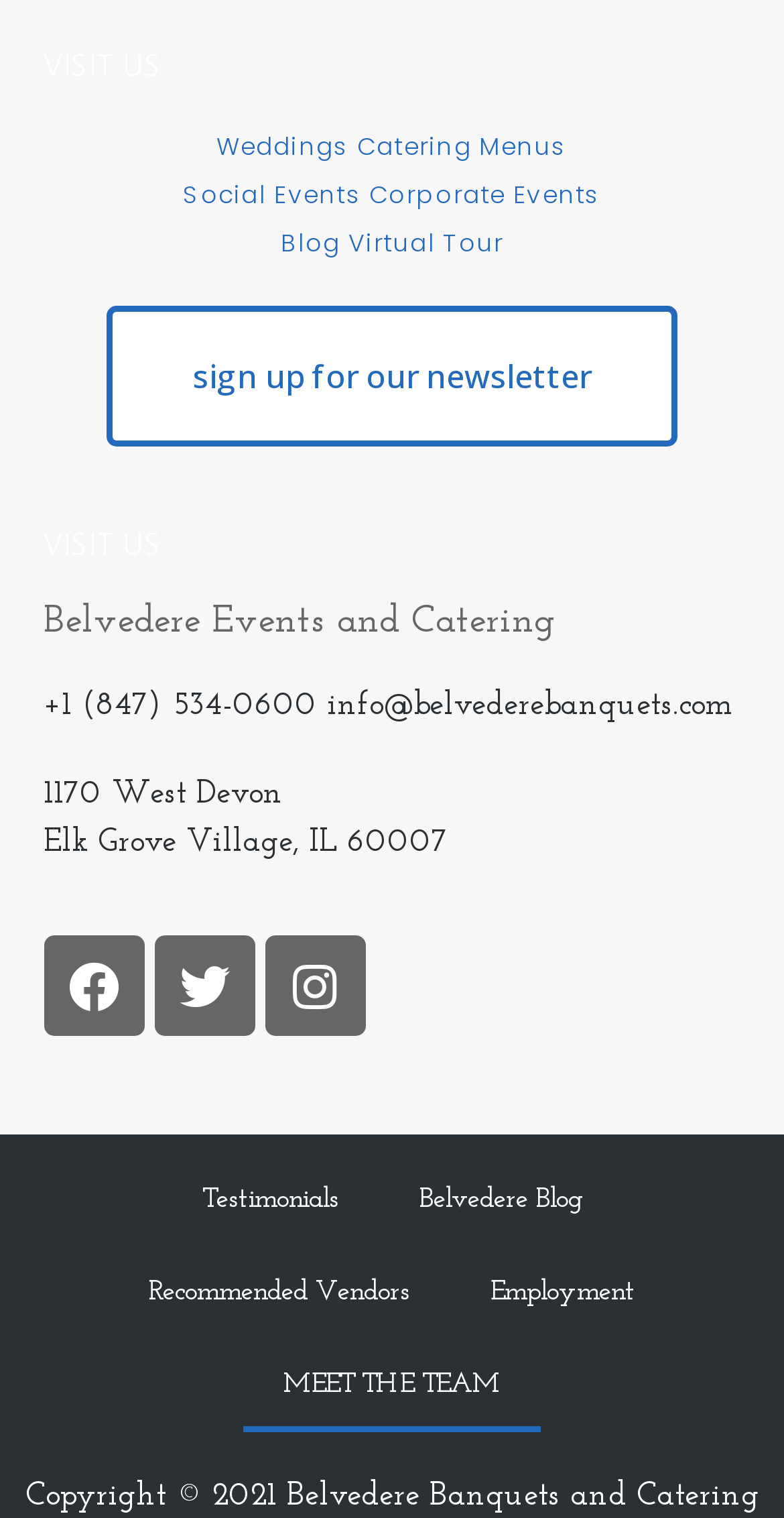What is the name of the company?
Look at the image and provide a short answer using one word or a phrase.

Belvedere Banquets and Catering